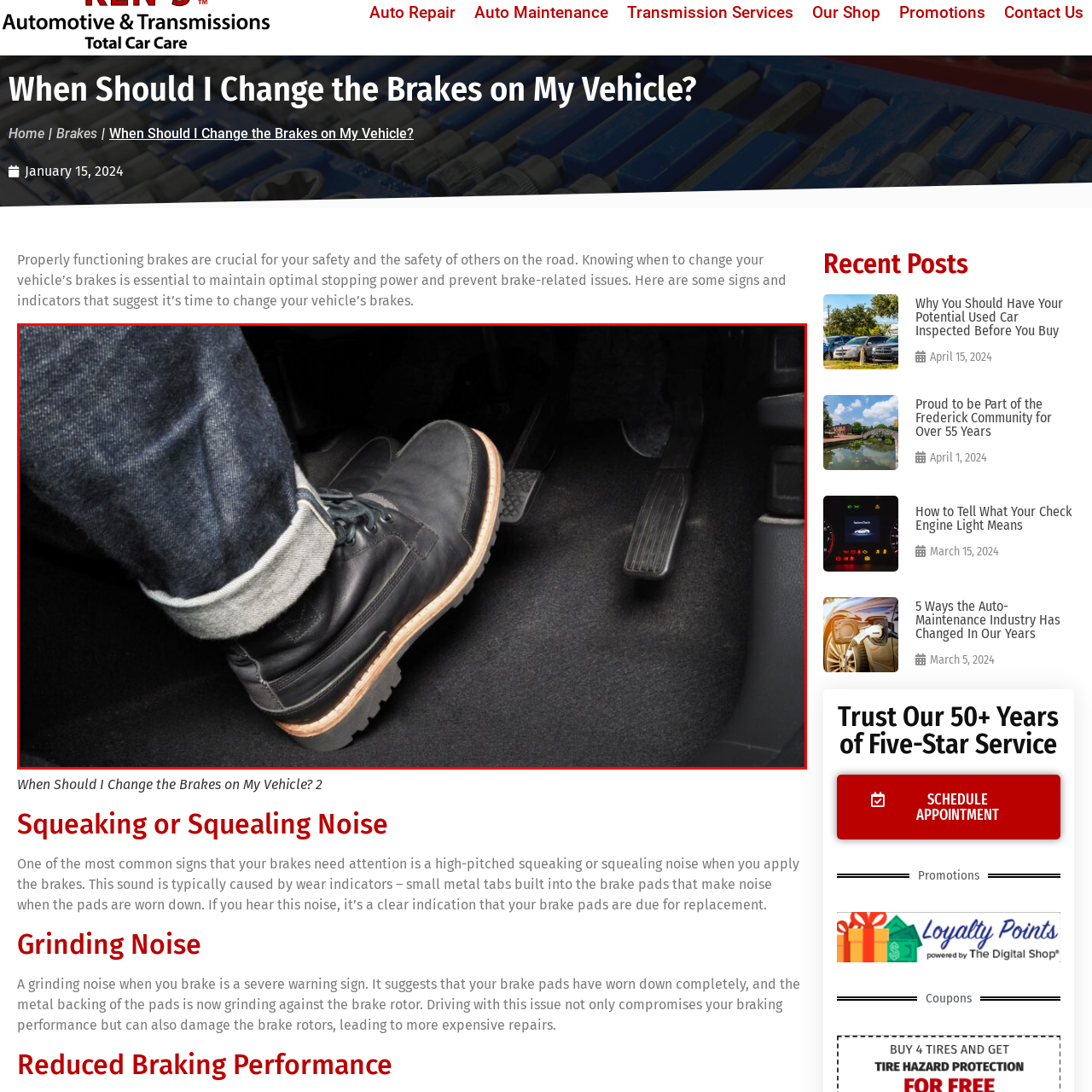What is the color of the floor mat? Analyze the image within the red bounding box and give a one-word or short-phrase response.

Dark